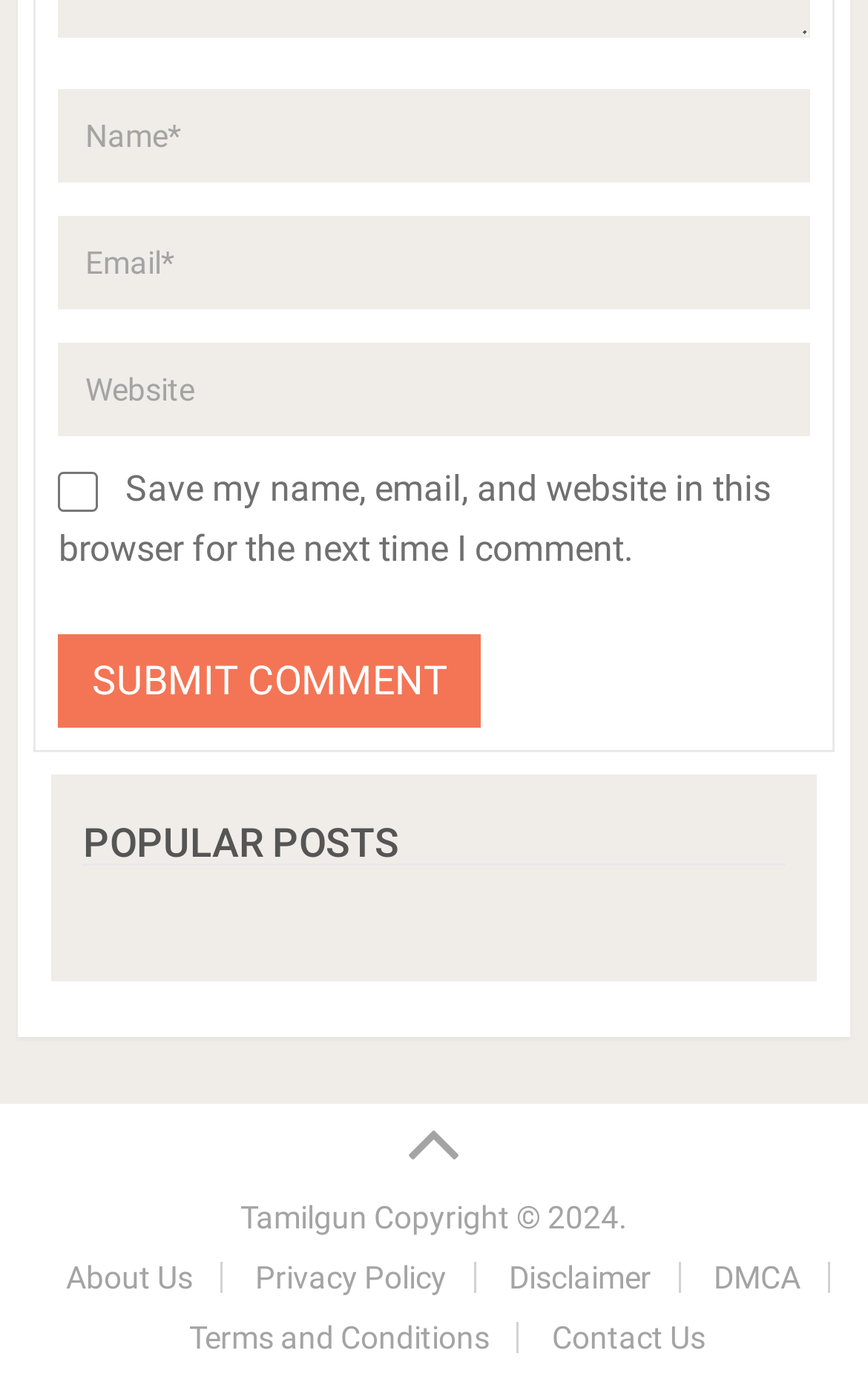Identify the bounding box coordinates for the UI element described as: "Technology and Society". The coordinates should be provided as four floats between 0 and 1: [left, top, right, bottom].

None